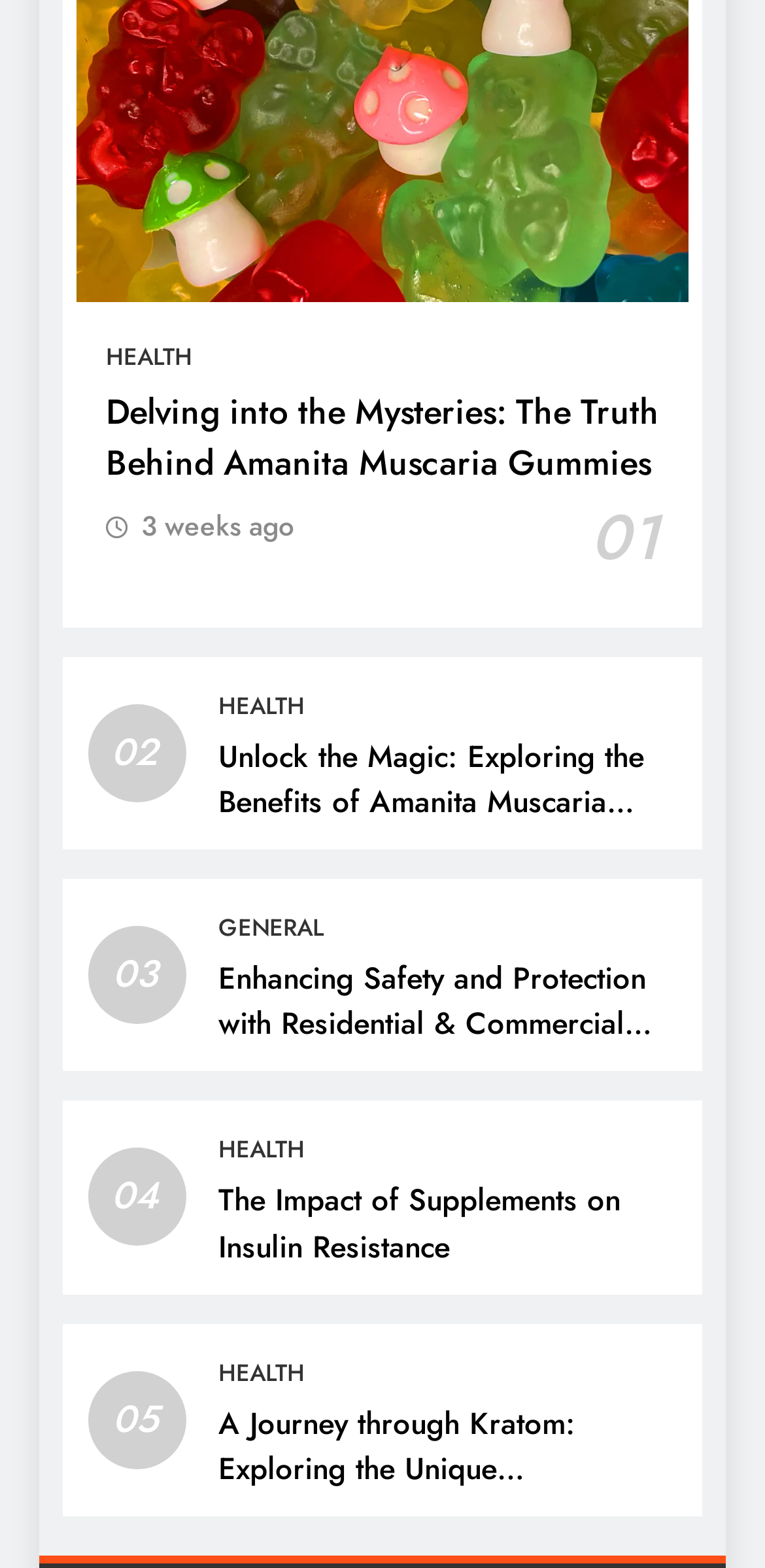How old is the article 'Unlock the Magic...'?
Identify the answer in the screenshot and reply with a single word or phrase.

3 weeks ago